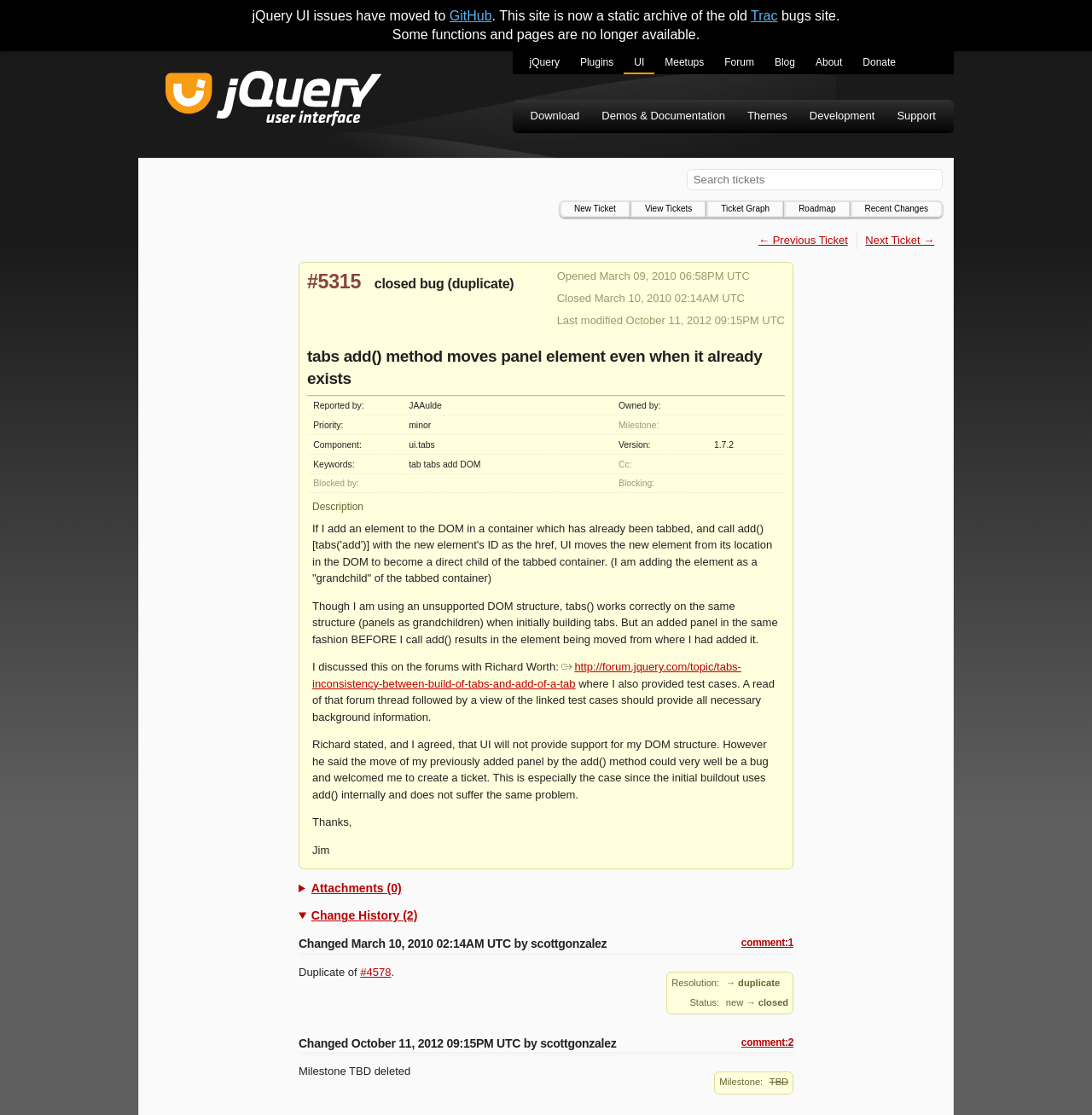Identify the bounding box coordinates for the element you need to click to achieve the following task: "Create a new ticket". Provide the bounding box coordinates as four float numbers between 0 and 1, in the form [left, top, right, bottom].

[0.512, 0.18, 0.577, 0.195]